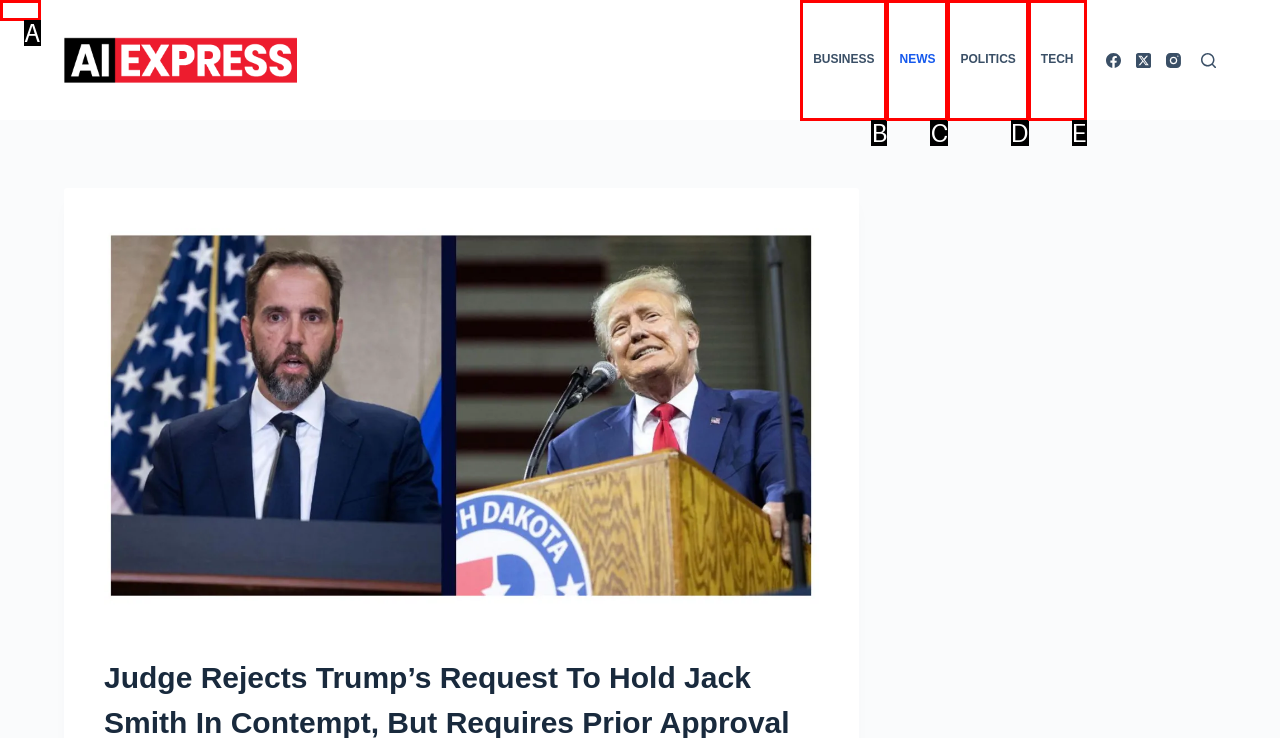Identify the HTML element that matches the description: News
Respond with the letter of the correct option.

C